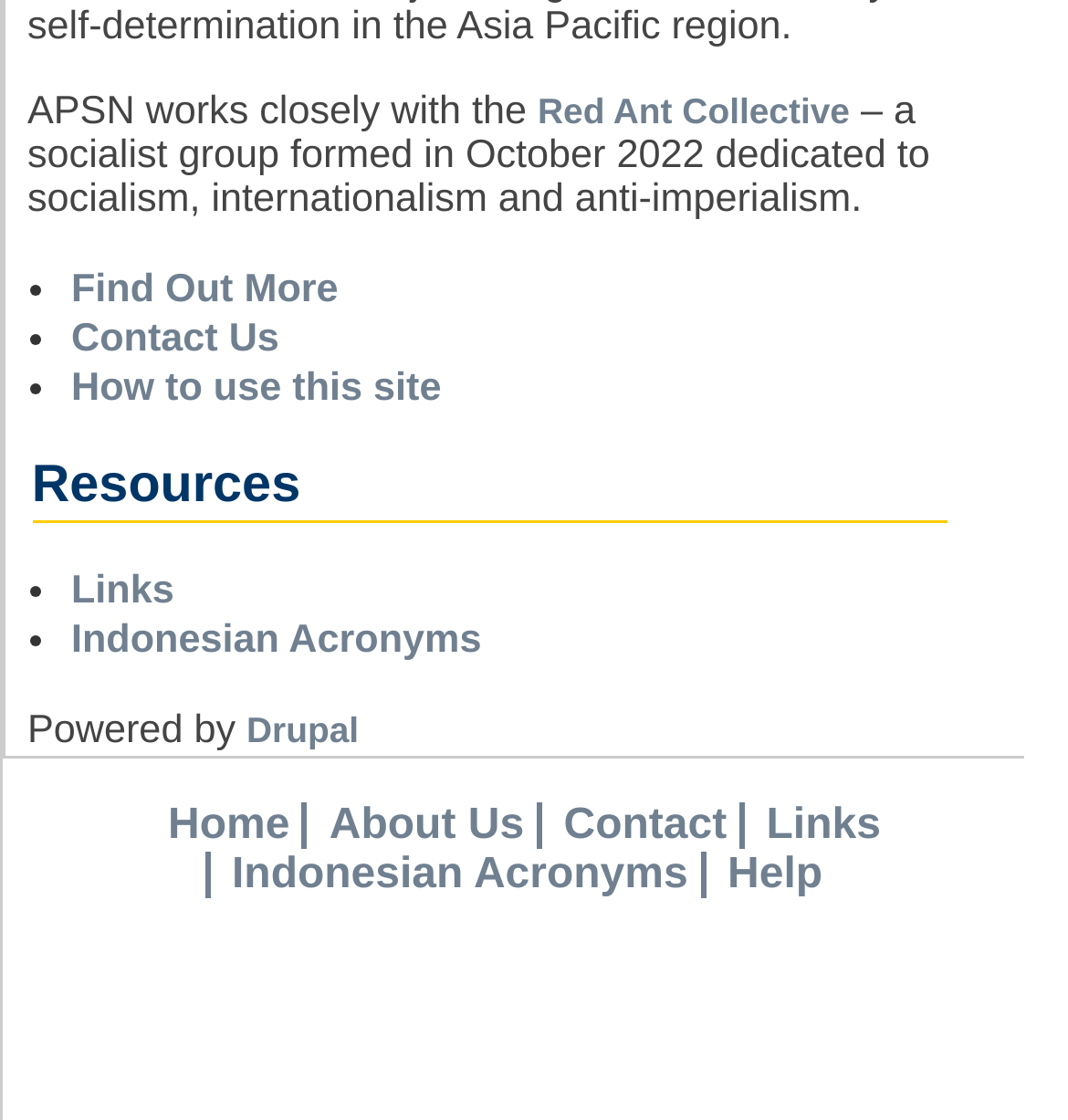Provide a one-word or short-phrase answer to the question:
What is the name of the platform powering this website?

Drupal